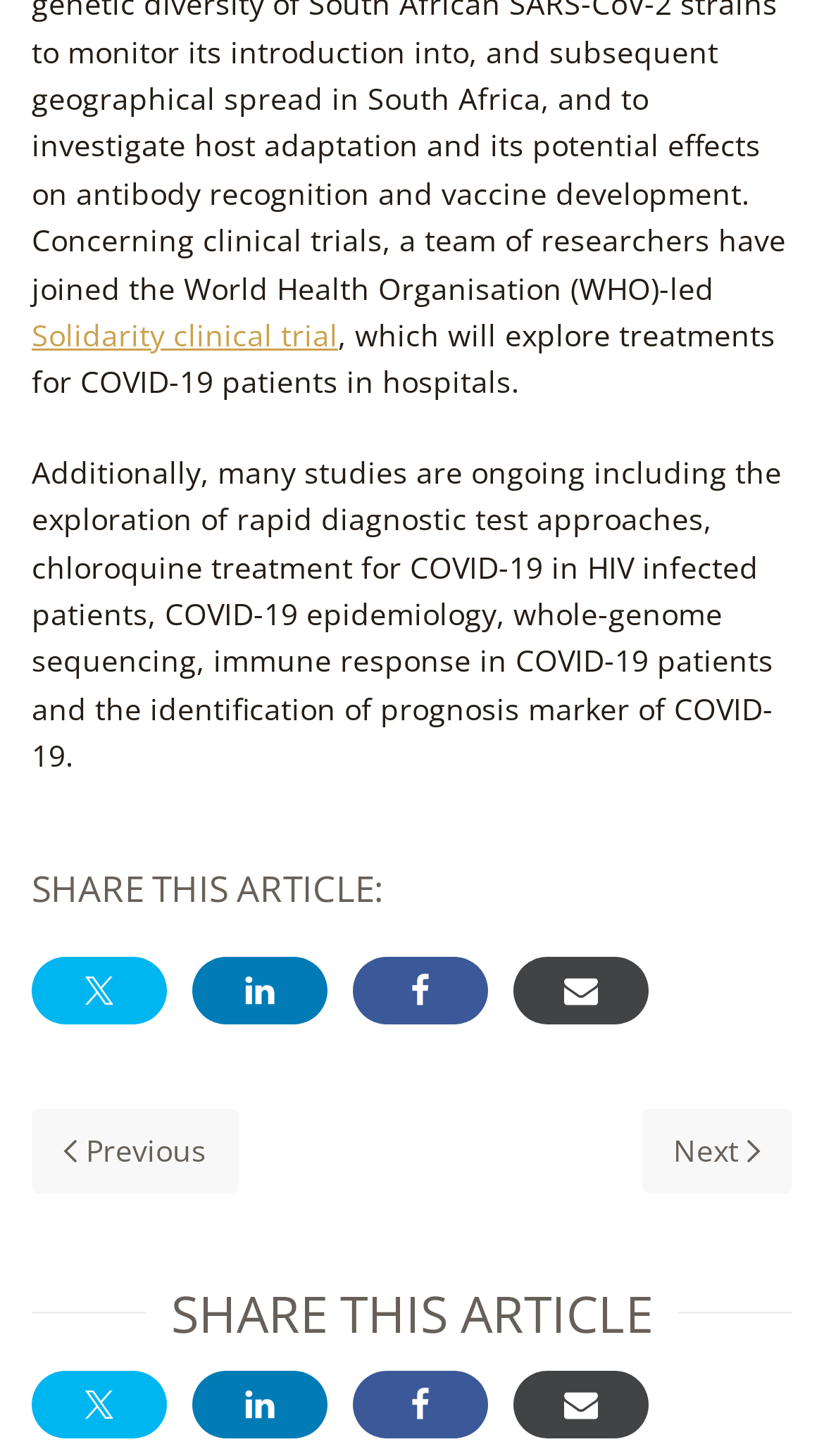Calculate the bounding box coordinates for the UI element based on the following description: "Previous". Ensure the coordinates are four float numbers between 0 and 1, i.e., [left, top, right, bottom].

[0.038, 0.762, 0.288, 0.82]